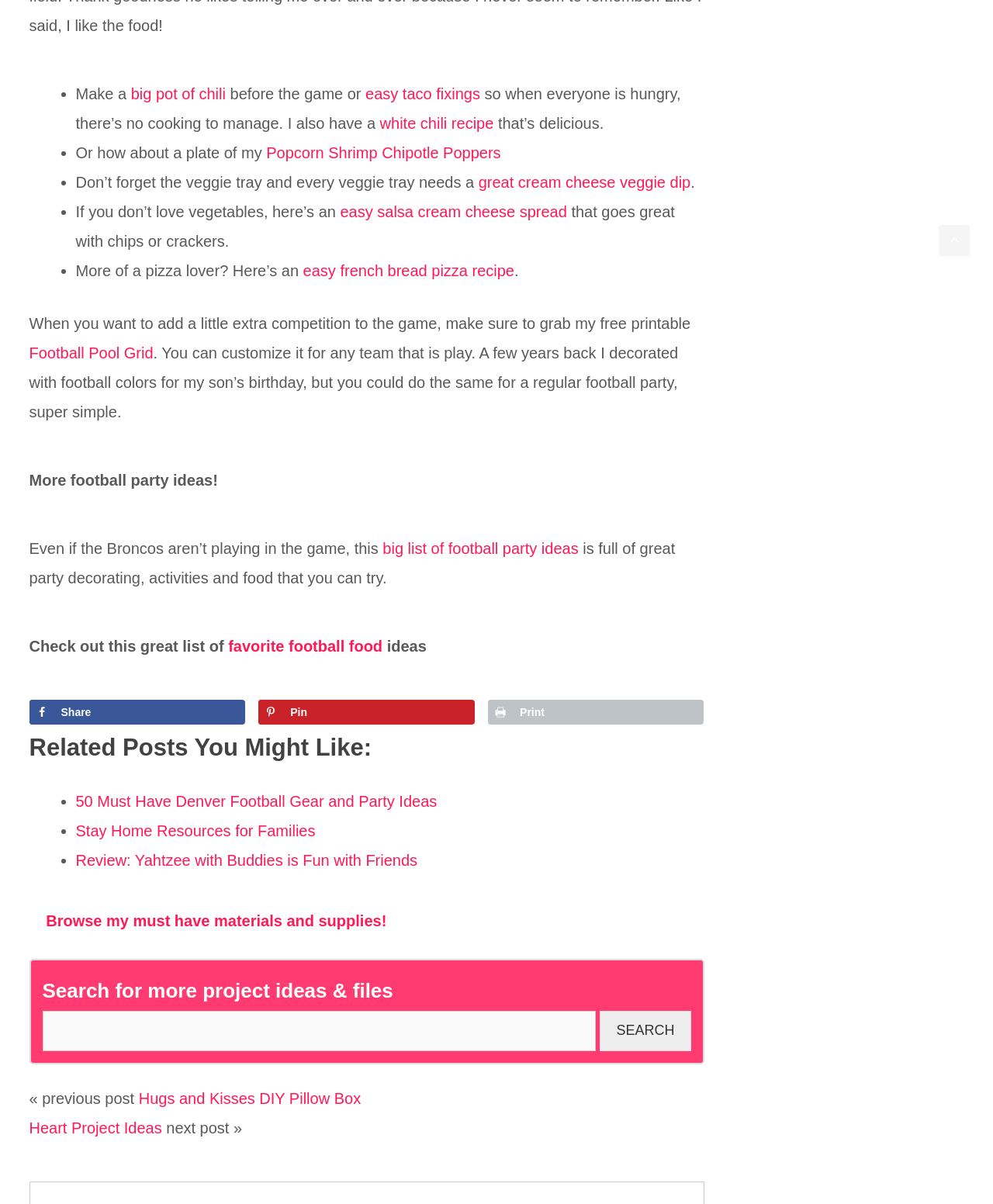Determine the bounding box coordinates for the UI element matching this description: "Popcorn Shrimp Chipotle Poppers".

[0.268, 0.12, 0.504, 0.134]